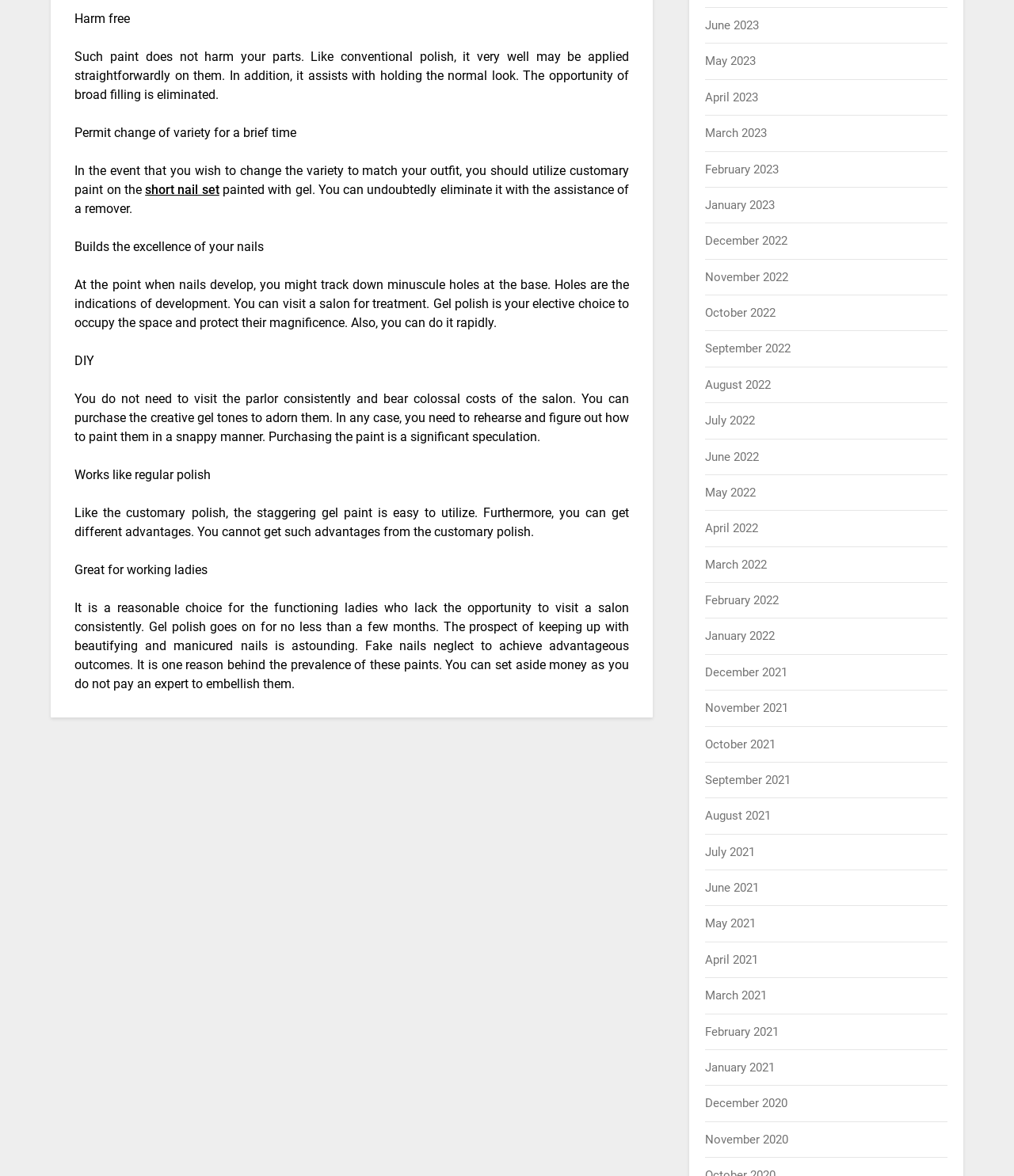Identify and provide the bounding box for the element described by: "Smiths Group".

None